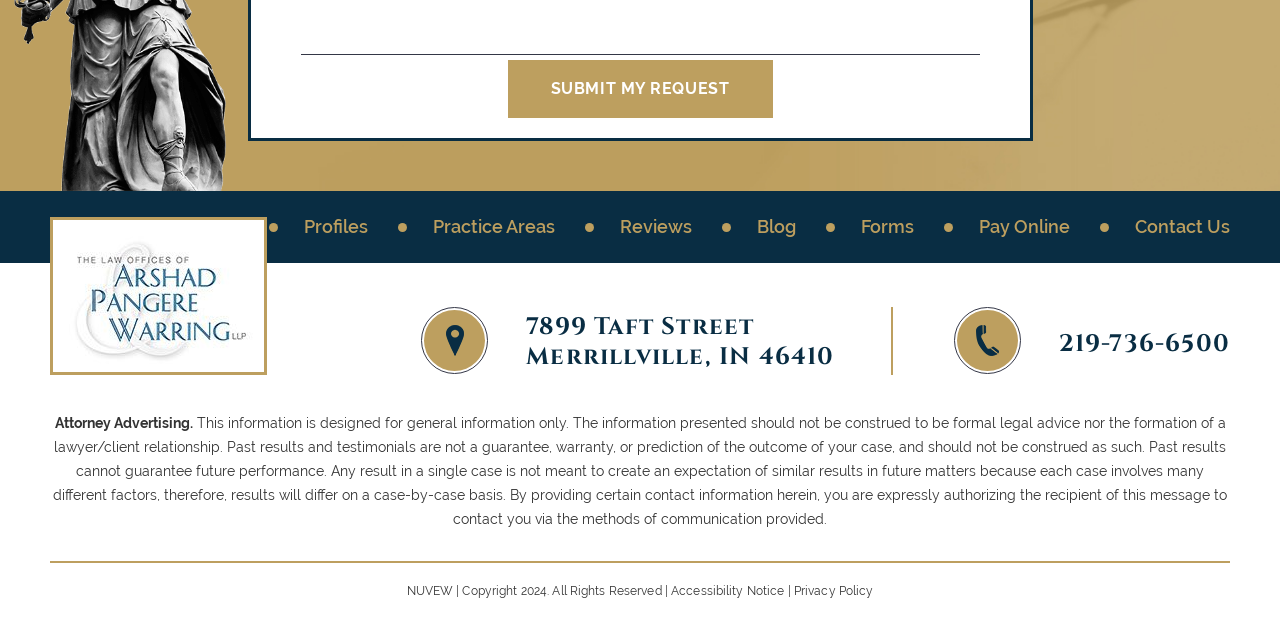What is the disclaimer text at the bottom of the page?
Please provide a comprehensive answer based on the contents of the image.

The disclaimer text at the bottom of the page starts with 'Attorney Advertising.' and continues with a longer passage explaining the limitations of the information presented on the website.